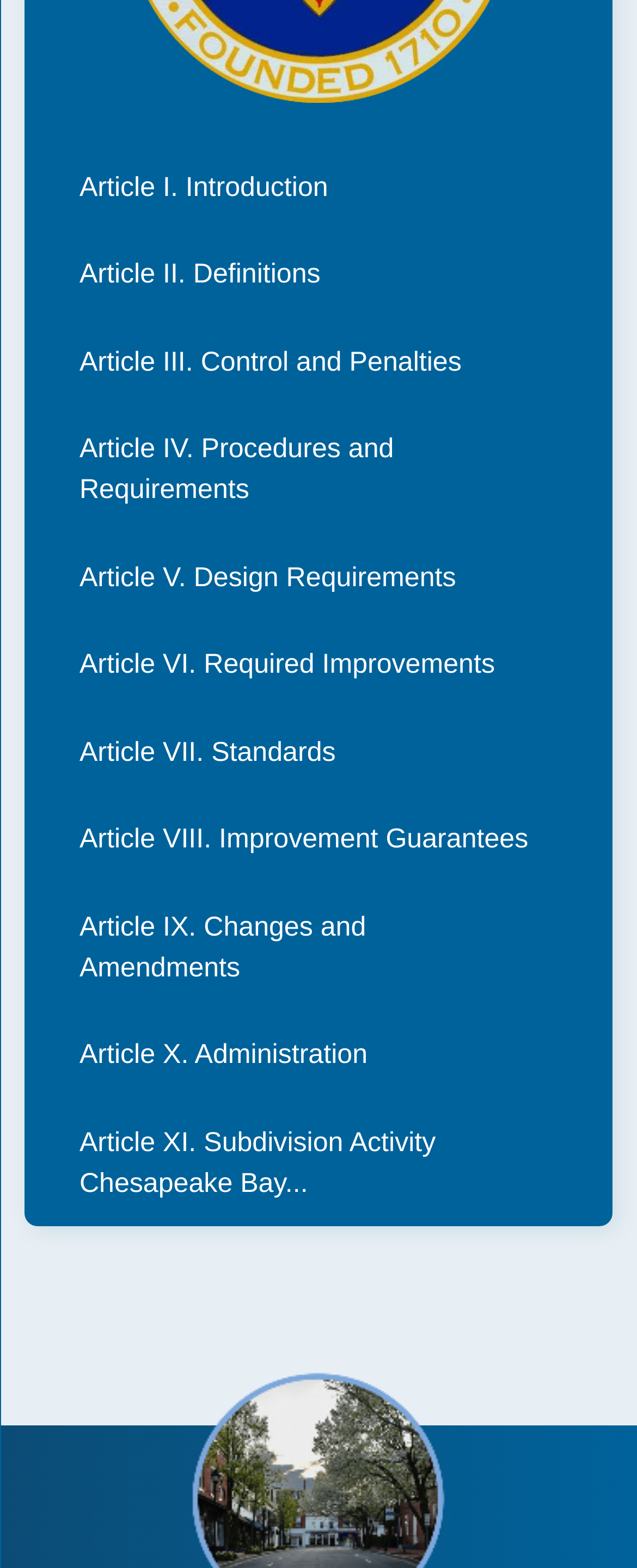Indicate the bounding box coordinates of the element that needs to be clicked to satisfy the following instruction: "read Article III. Control and Penalties". The coordinates should be four float numbers between 0 and 1, i.e., [left, top, right, bottom].

[0.039, 0.203, 0.961, 0.258]